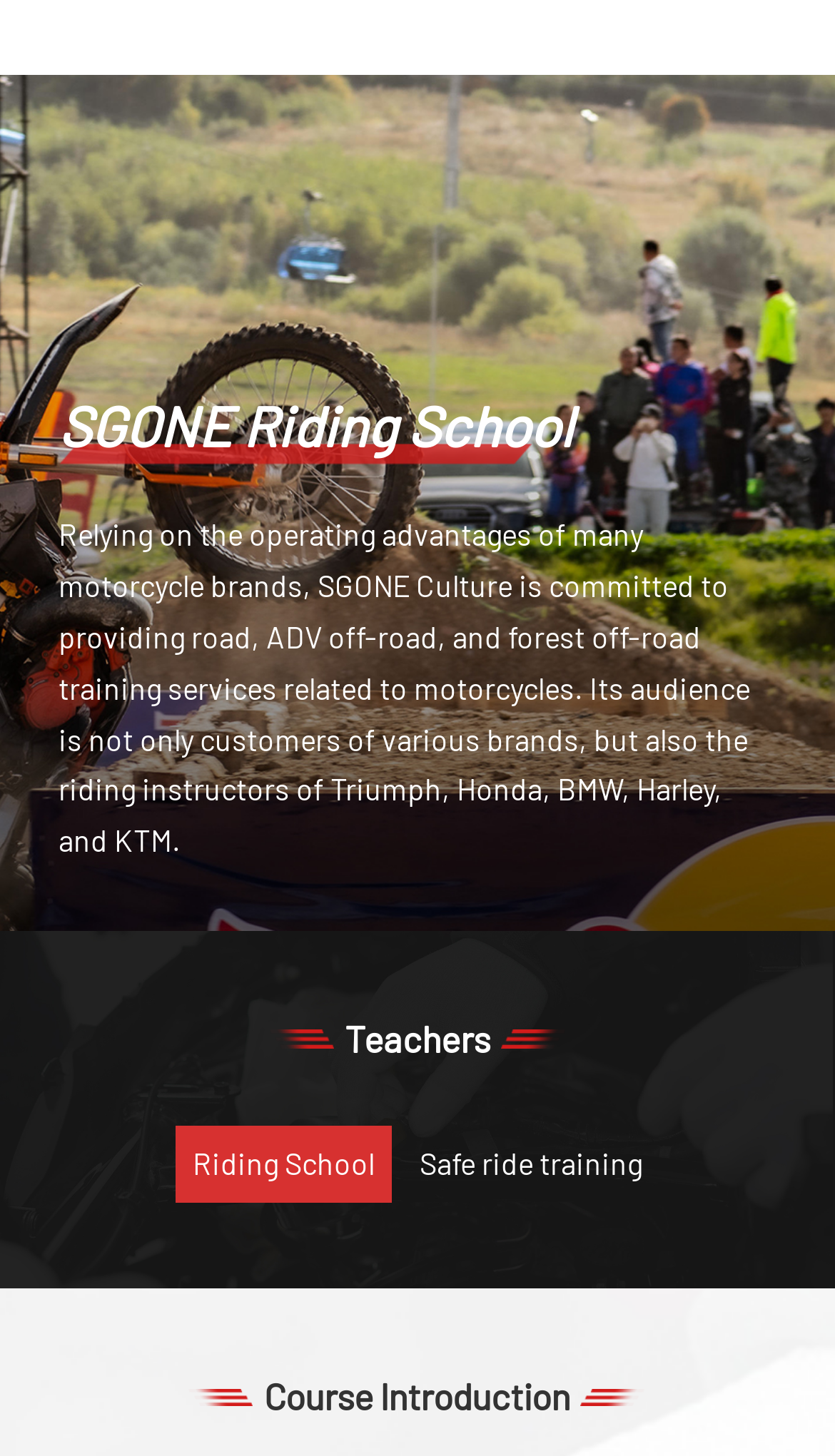Provide a brief response to the question using a single word or phrase: 
What is the language of the conversation?

Chinese